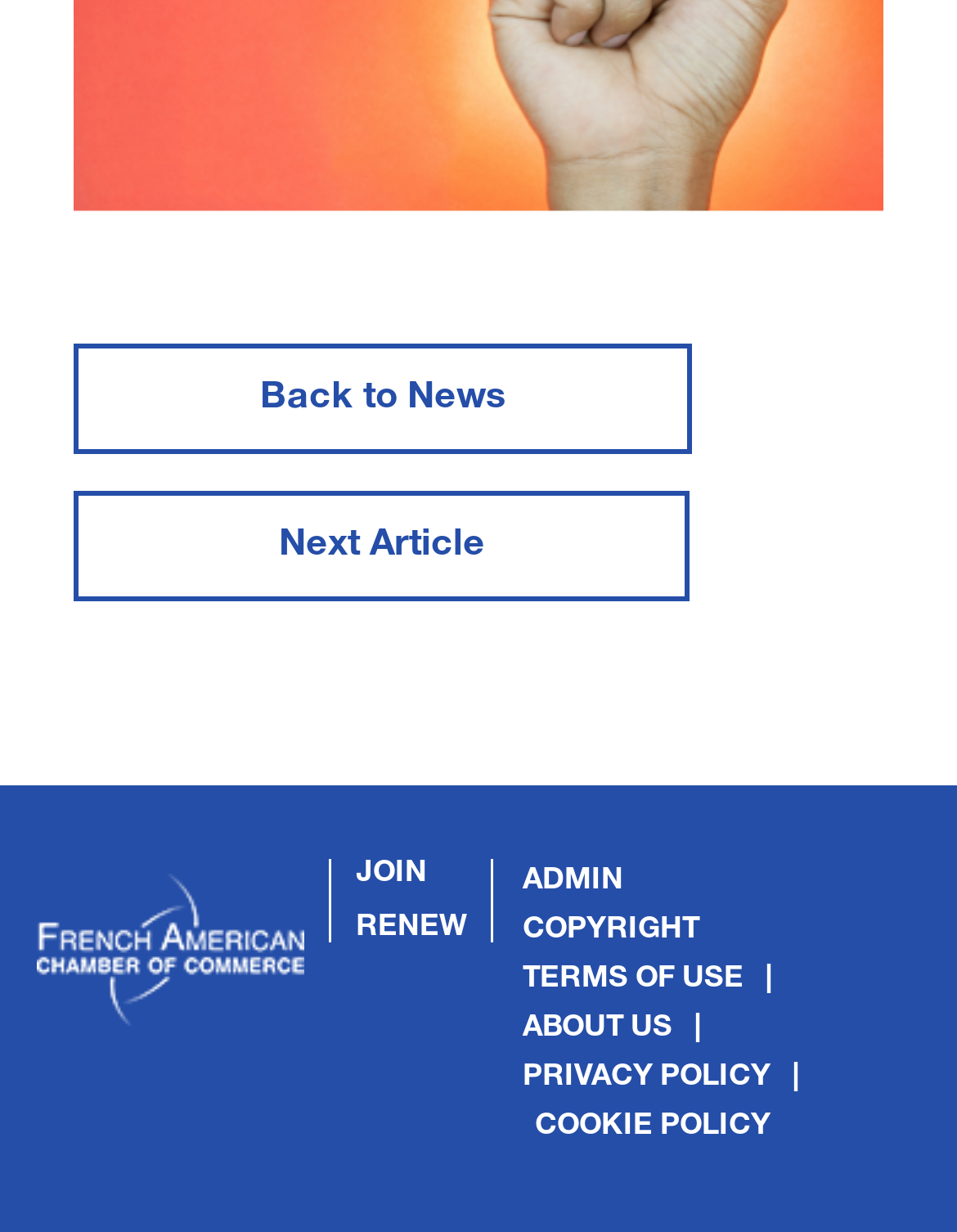Identify the bounding box of the HTML element described here: "Renew". Provide the coordinates as four float numbers between 0 and 1: [left, top, right, bottom].

[0.372, 0.742, 0.487, 0.764]